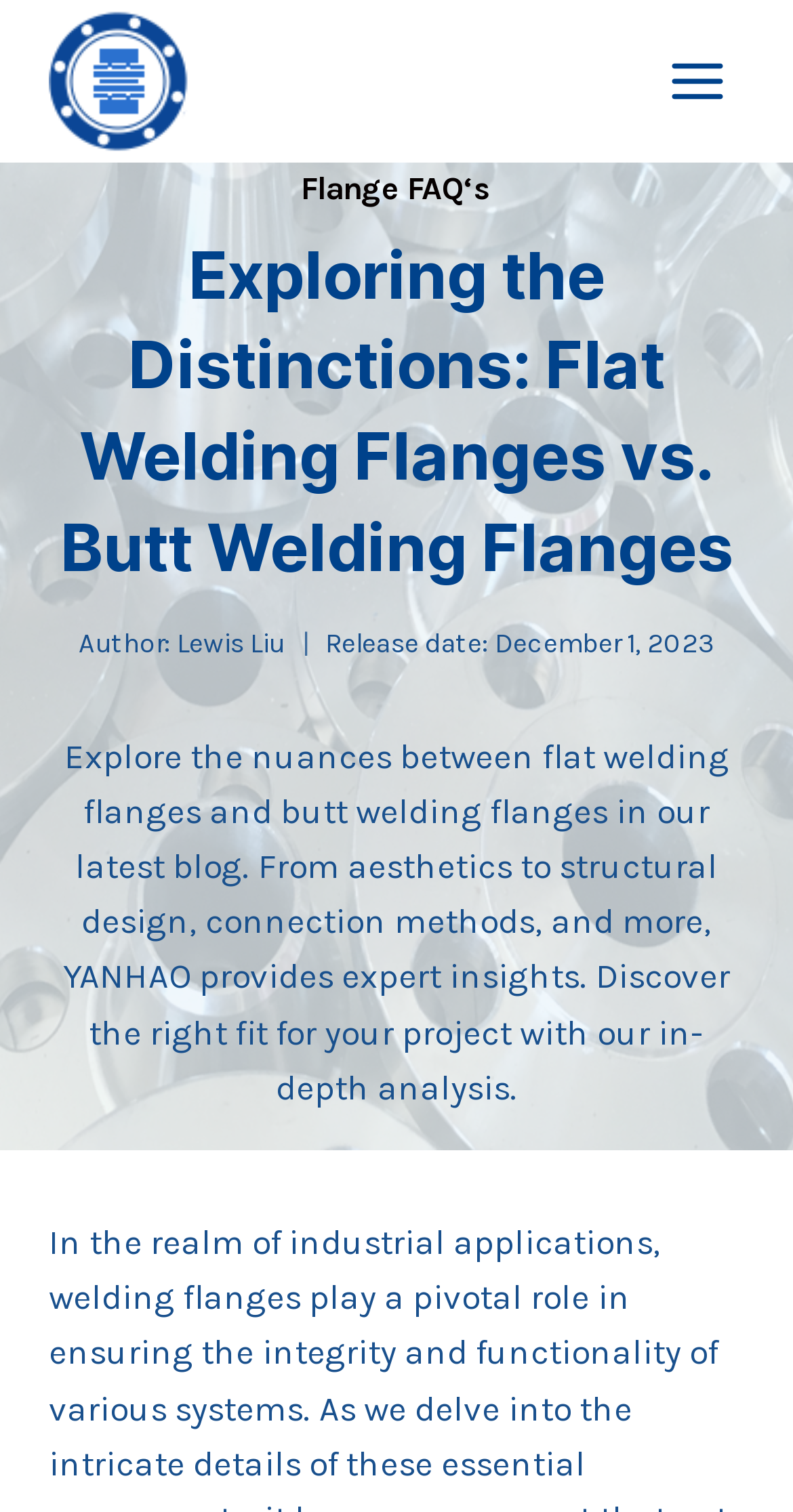Please provide a detailed answer to the question below by examining the image:
When was this blog released?

I found the release date by looking at the time element and then finding the corresponding static text element that says 'December 1, 2023'.